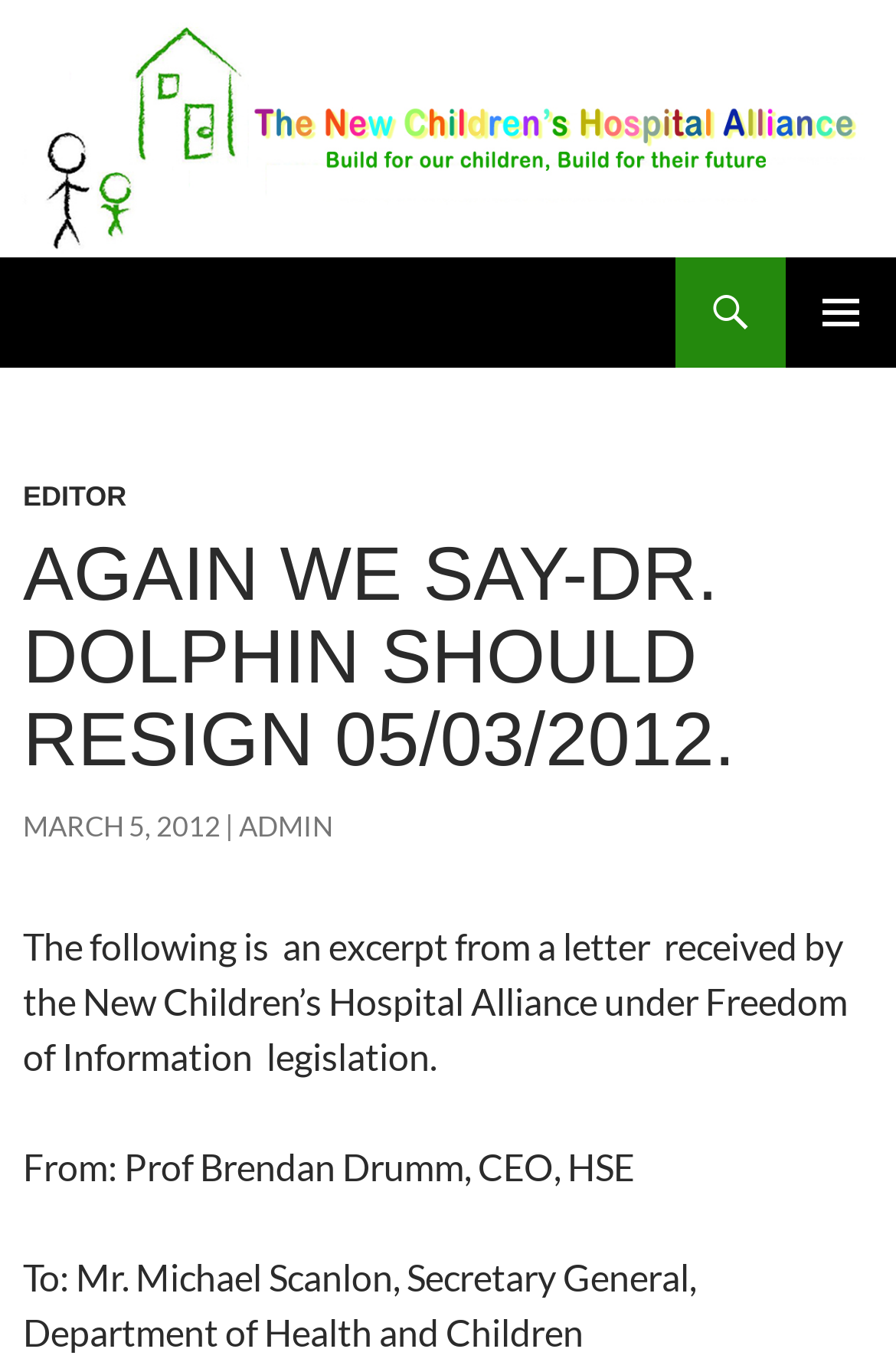Provide a thorough description of the webpage you see.

The webpage appears to be an article or blog post from The New Children's Hospital Alliance. At the top, there is a logo image of the alliance, accompanied by a link with the same name. Below the logo, there is a heading with the same title, which also serves as a link. 

To the right of the logo, there are three links: "Search", "PRIMARY MENU", and "SKIP TO CONTENT". The "SKIP TO CONTENT" link is positioned slightly below the other two links.

The main content of the webpage is divided into sections. The first section has a heading that reads "AGAIN WE SAY-DR. DOLPHIN SHOULD RESIGN 05/03/2012." Below this heading, there are three links: "EDITOR", "MARCH 5, 2012", and "ADMIN". The "MARCH 5, 2012" link also contains a time element.

Following these links, there are three blocks of static text. The first block is an excerpt from a letter received by the New Children's Hospital Alliance under Freedom of Information legislation. The second block is a letterhead with the sender's information, "From: Prof Brendan Drumm, CEO, HSE". The third block is another letterhead with the recipient's information, "To: Mr. Michael Scanlon, Secretary General, Department of Health and Children".